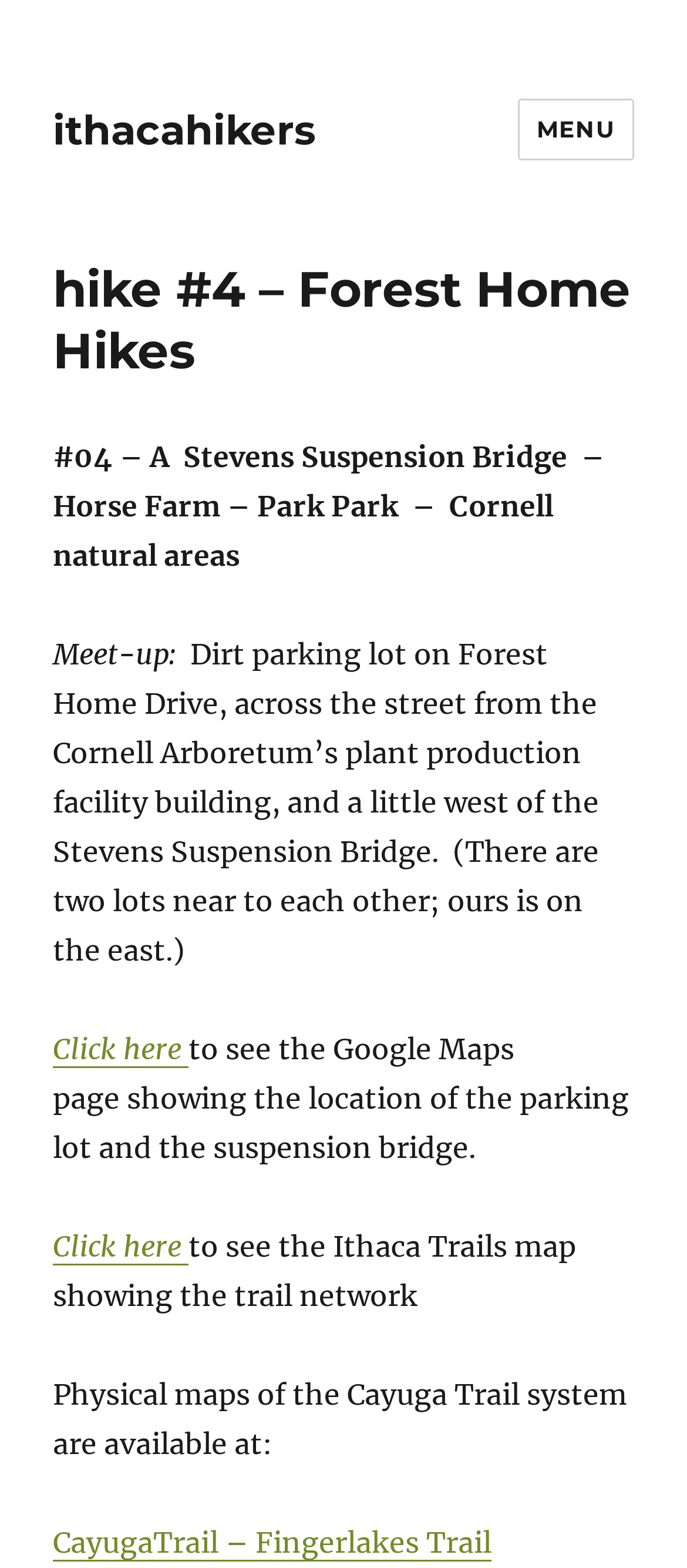Given the following UI element description: "ithacahikers", find the bounding box coordinates in the webpage screenshot.

[0.077, 0.067, 0.459, 0.098]